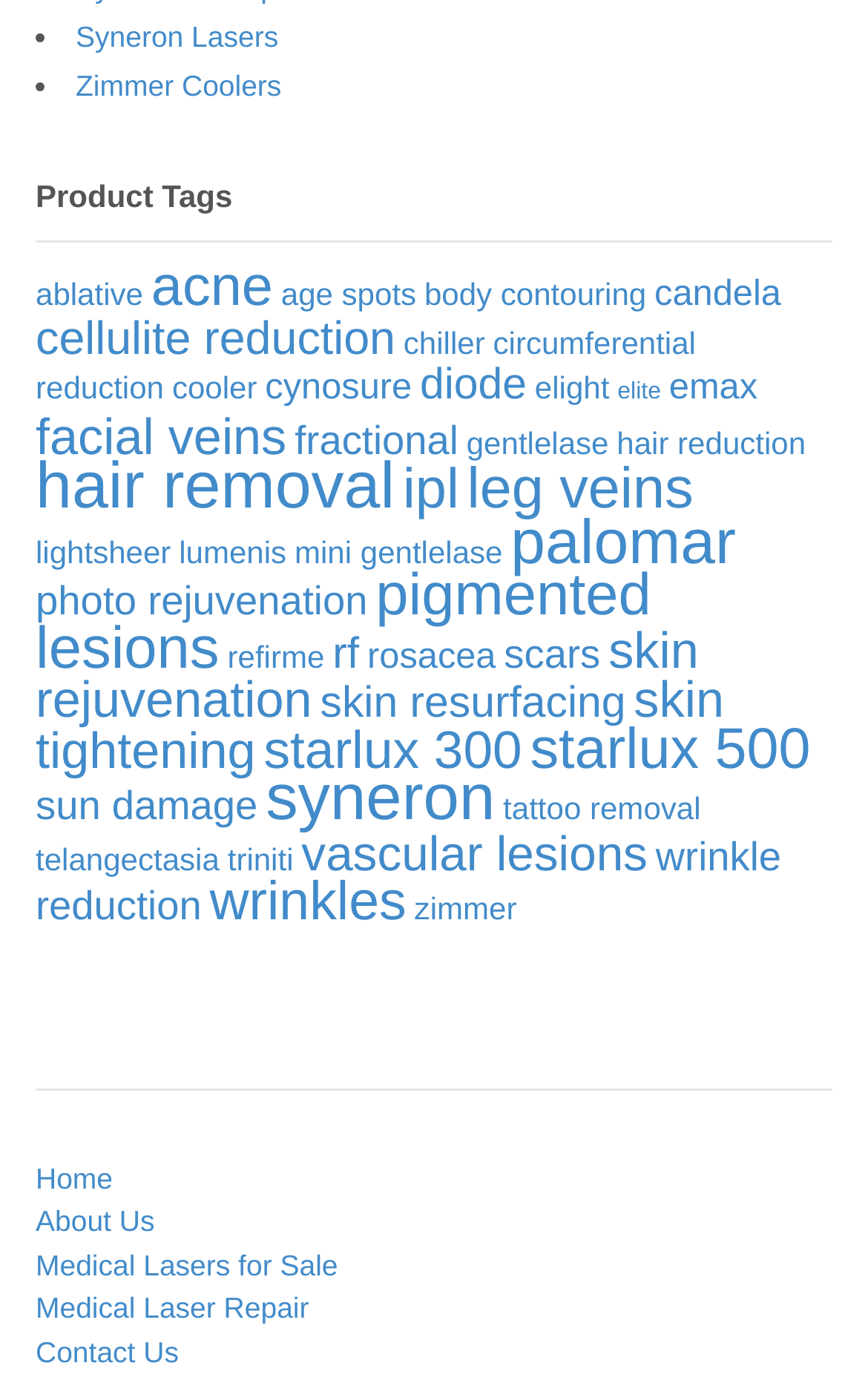Please identify the bounding box coordinates of the element that needs to be clicked to perform the following instruction: "Learn more about 'Medical Lasers for Sale'".

[0.041, 0.902, 0.389, 0.926]